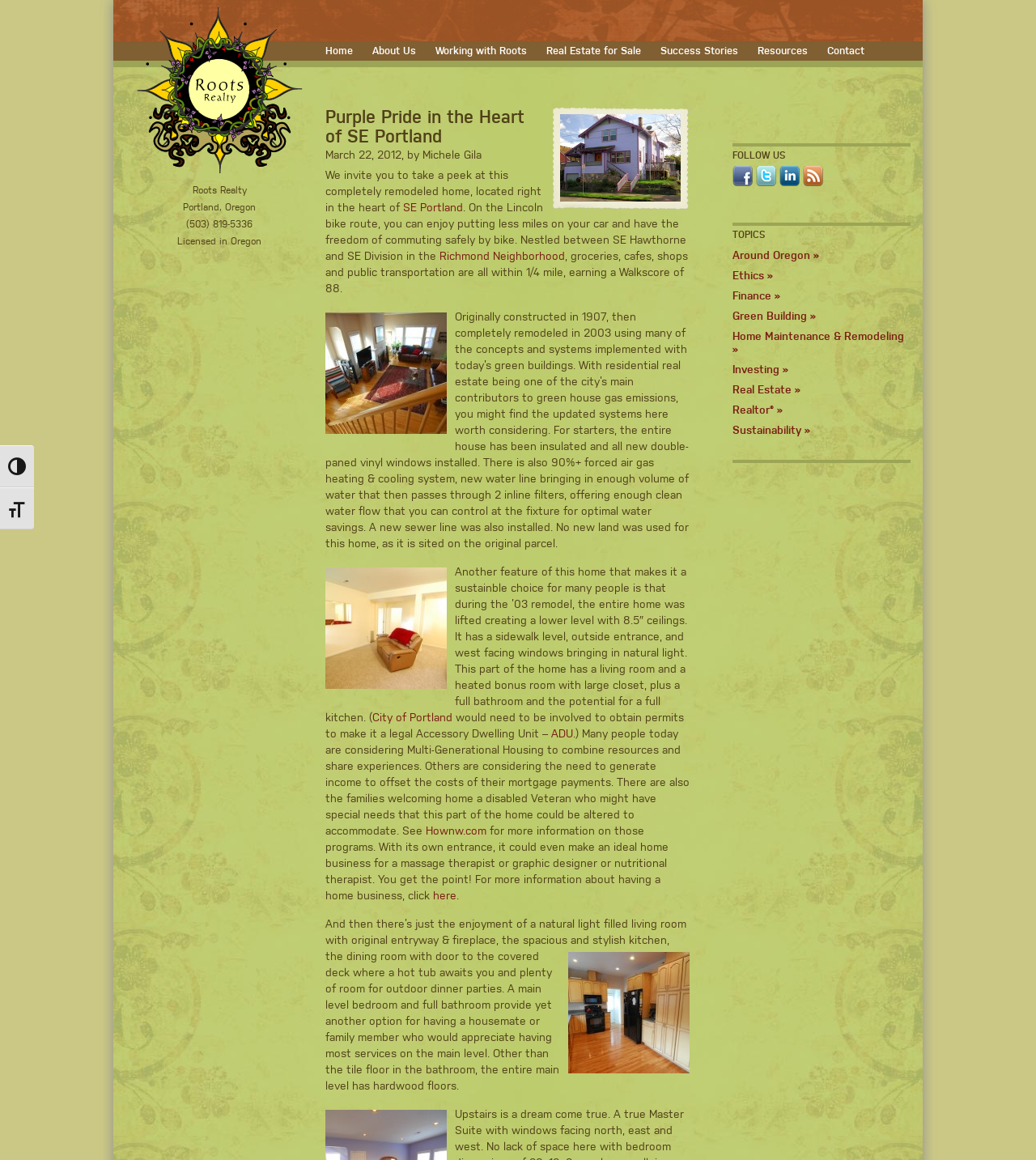Extract the bounding box coordinates for the UI element described by the text: "Real Estate for Sale". The coordinates should be in the form of [left, top, right, bottom] with values between 0 and 1.

[0.52, 0.036, 0.627, 0.052]